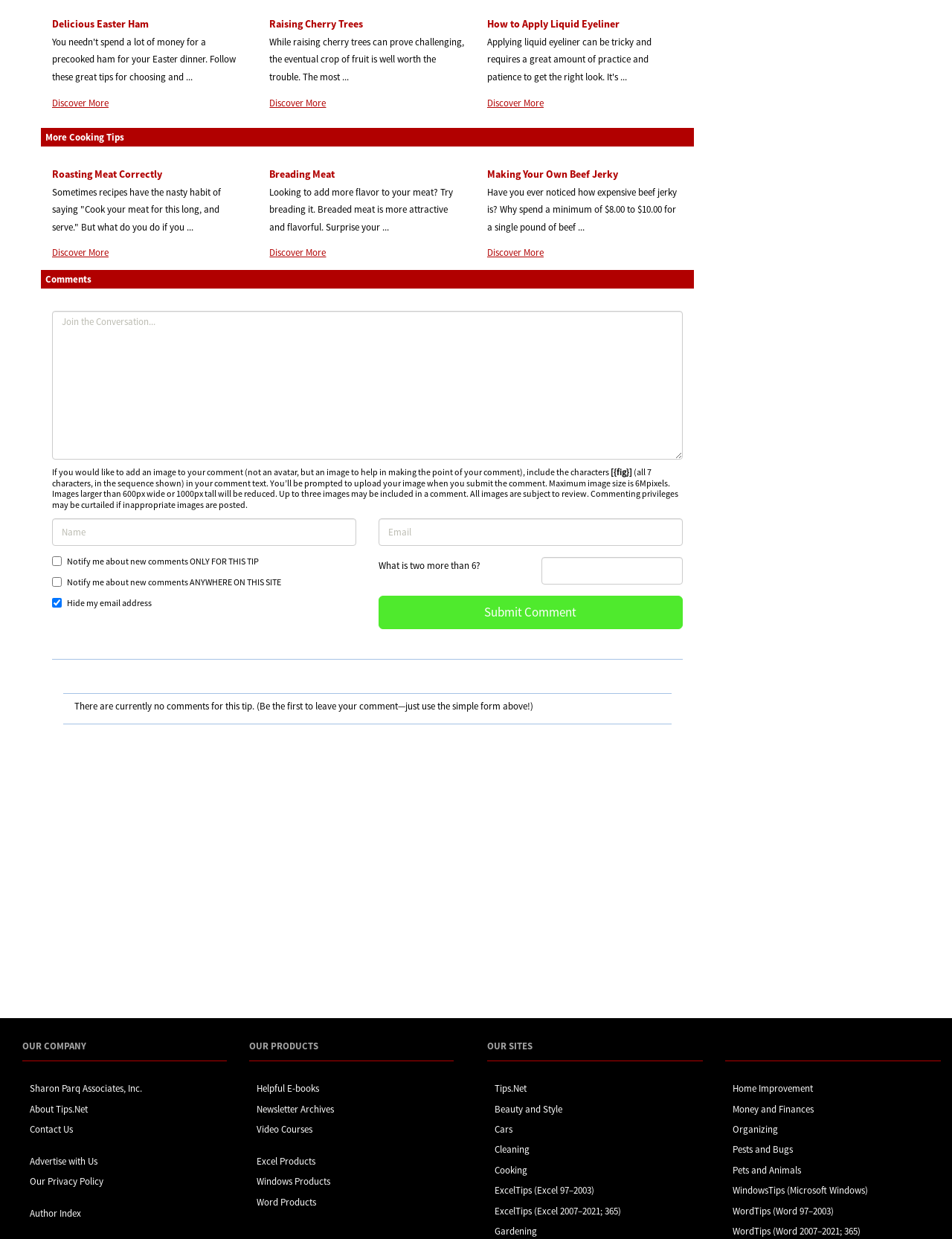Identify the bounding box coordinates of the part that should be clicked to carry out this instruction: "Discover more about Delicious Easter Ham".

[0.055, 0.078, 0.114, 0.088]